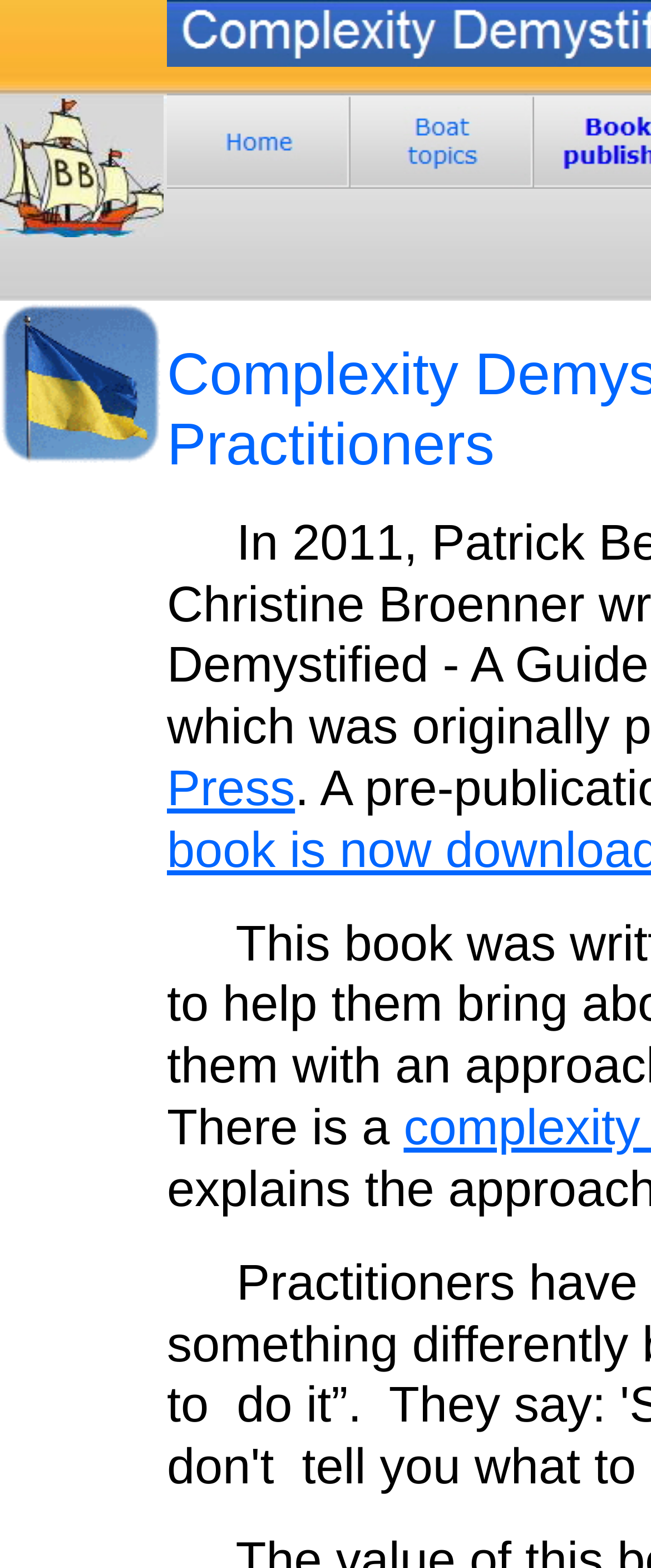Describe all the visual and textual components of the webpage comprehensively.

The webpage is about the "Complexity Demystified book". At the top-left corner, there is a logo of "Beautement Books" which is a link. Below the logo, there is a Ukrainian flag image. 

To the right of the Ukrainian flag, there are three horizontal navigation links: "Home", "Boat topics", and another empty link. The "Home" and "Boat topics" links have corresponding images next to them. 

The layout of the webpage is organized into a table structure, with multiple rows and columns. The elements are positioned in a hierarchical manner, with some elements nested within others.